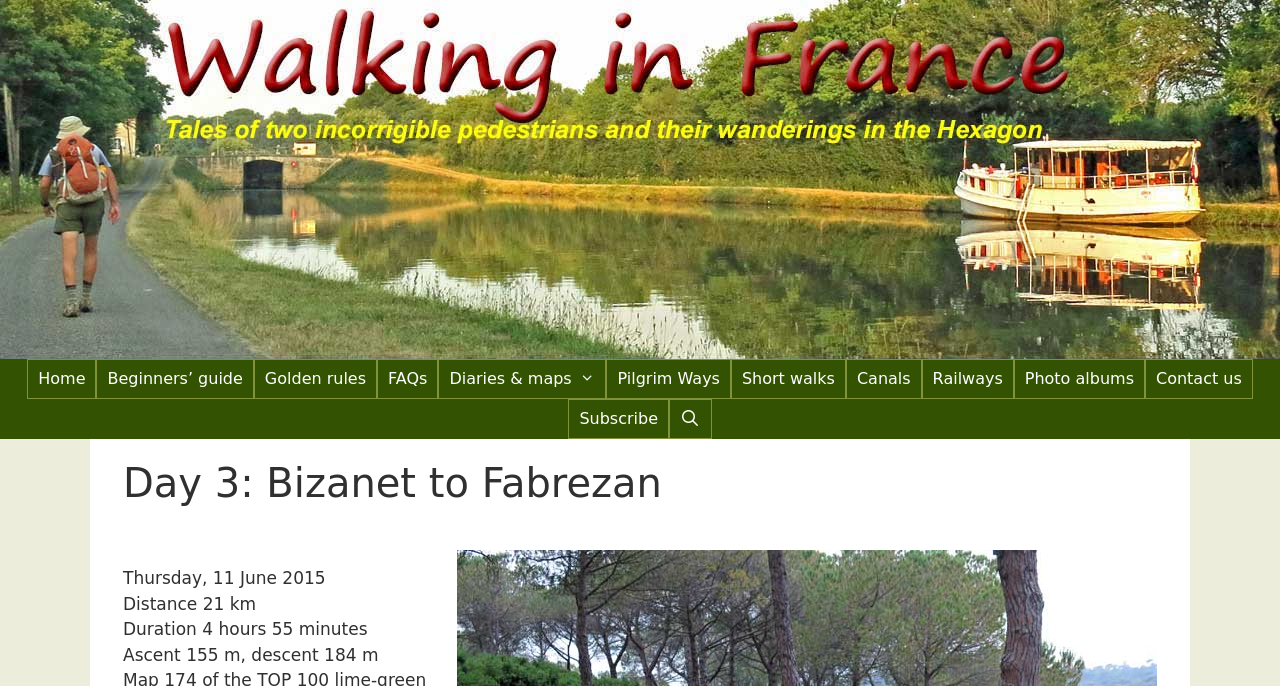Provide a brief response to the question below using one word or phrase:
How long is the walk?

21 km